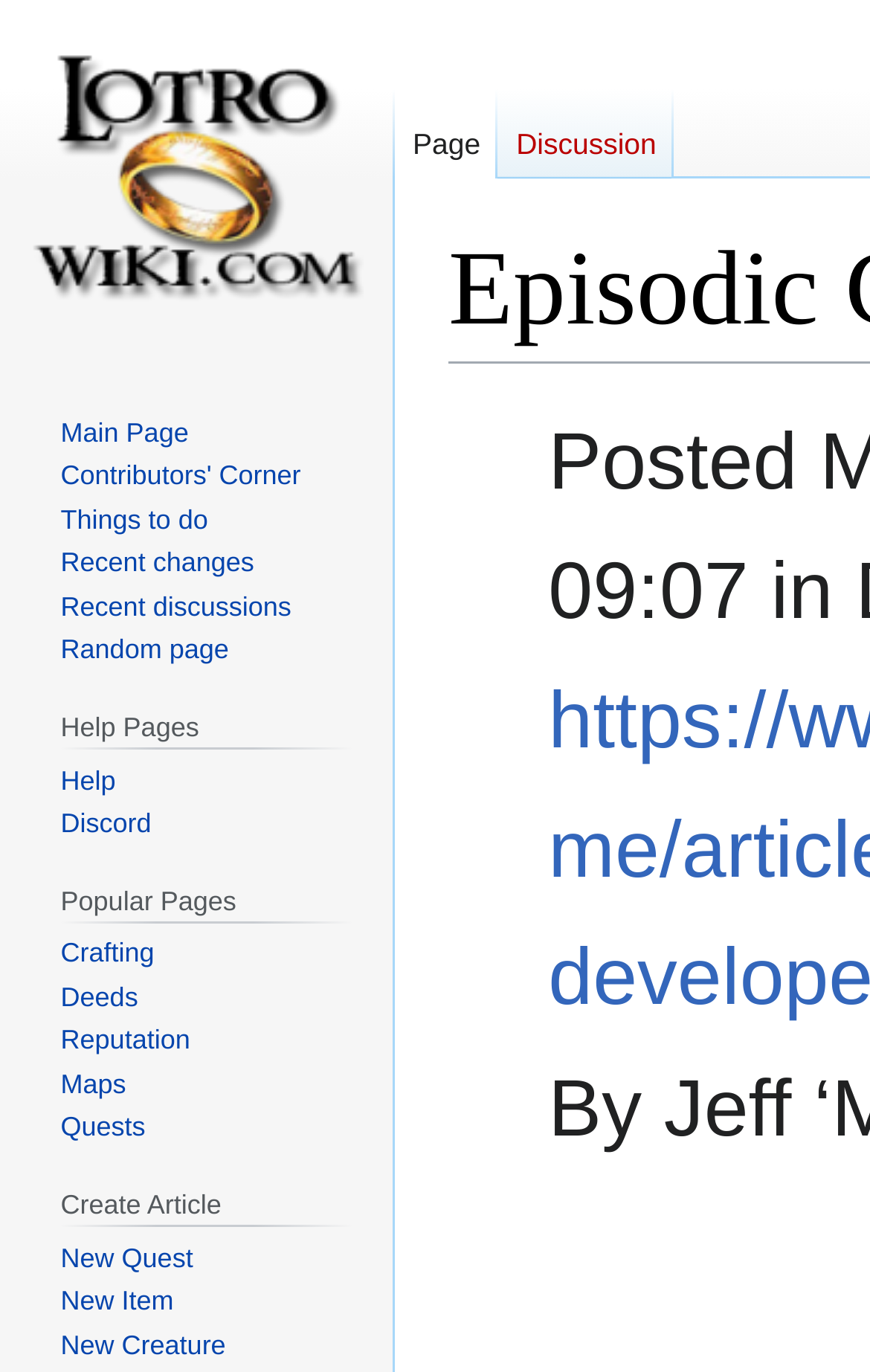Please identify the primary heading on the webpage and return its text.

Episodic Content Developer Diary